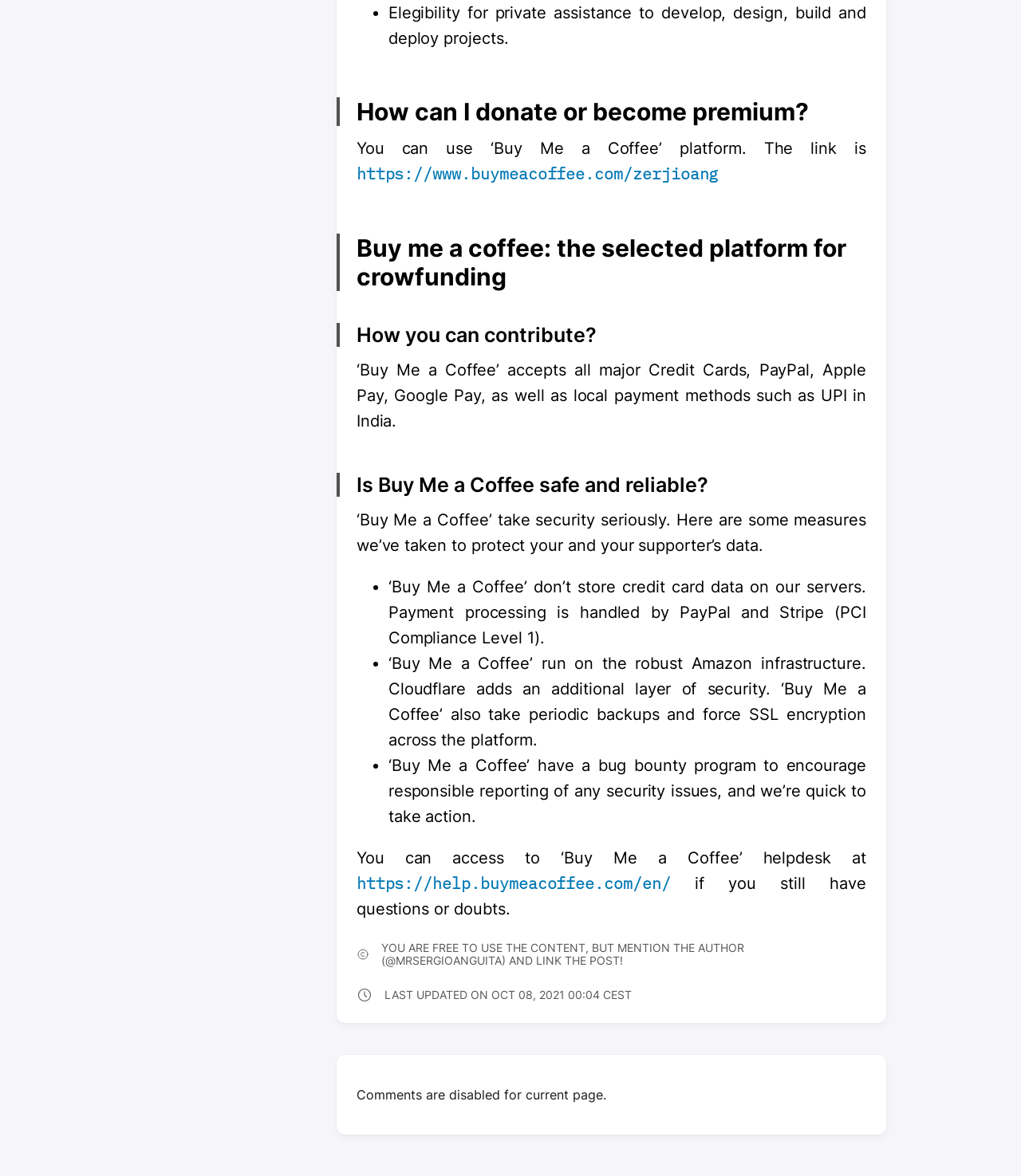Answer the question using only a single word or phrase: 
Who is the author of the content?

@MRSERGIOANGUITA